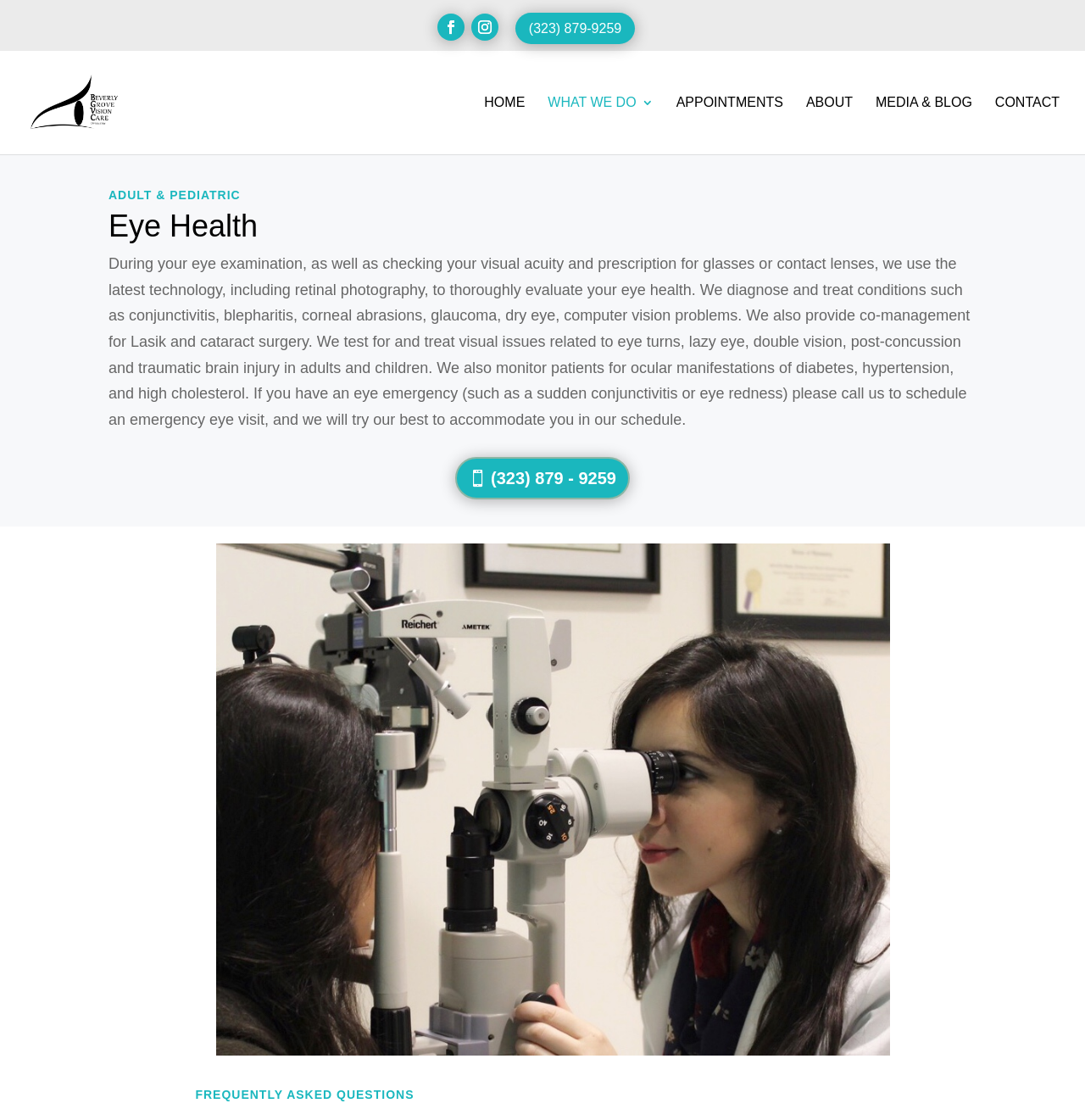Find the UI element described as: "name="s" placeholder="Search …" title="Search for:"" and predict its bounding box coordinates. Ensure the coordinates are four float numbers between 0 and 1, [left, top, right, bottom].

[0.053, 0.045, 0.953, 0.046]